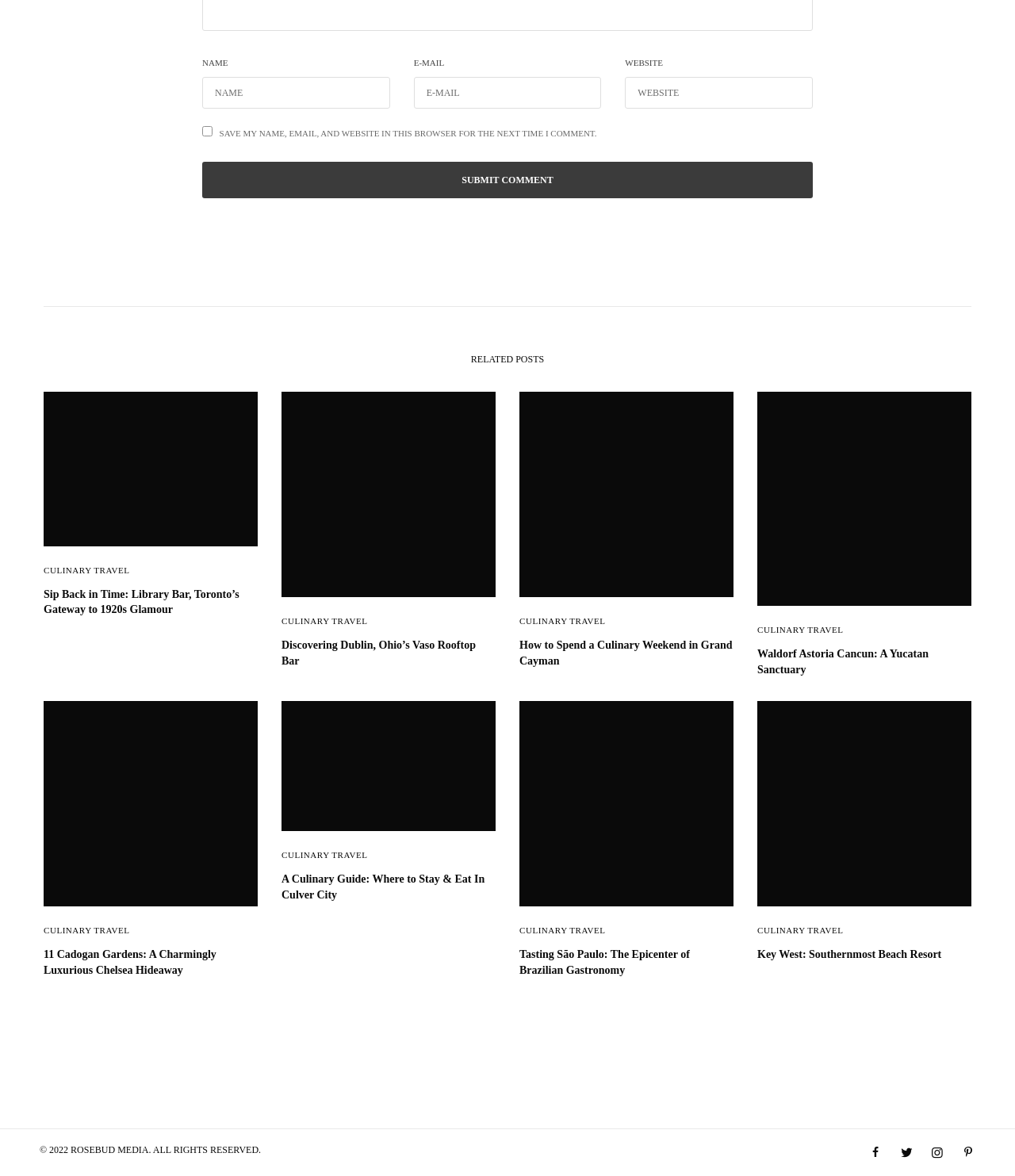Please respond to the question using a single word or phrase:
What is the copyright information at the bottom?

2022 ROSEBUD MEDIA